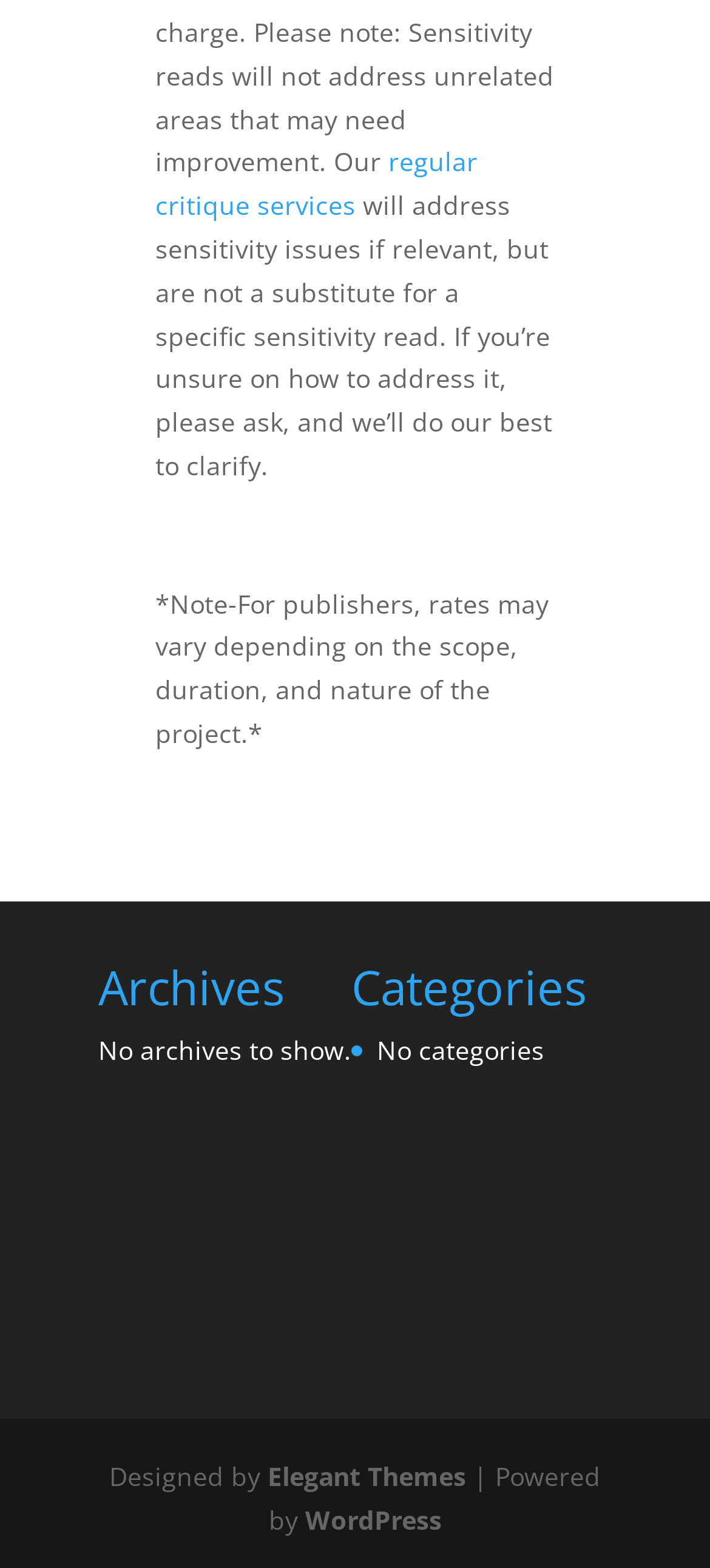What is the platform used to power the website?
Examine the screenshot and reply with a single word or phrase.

WordPress